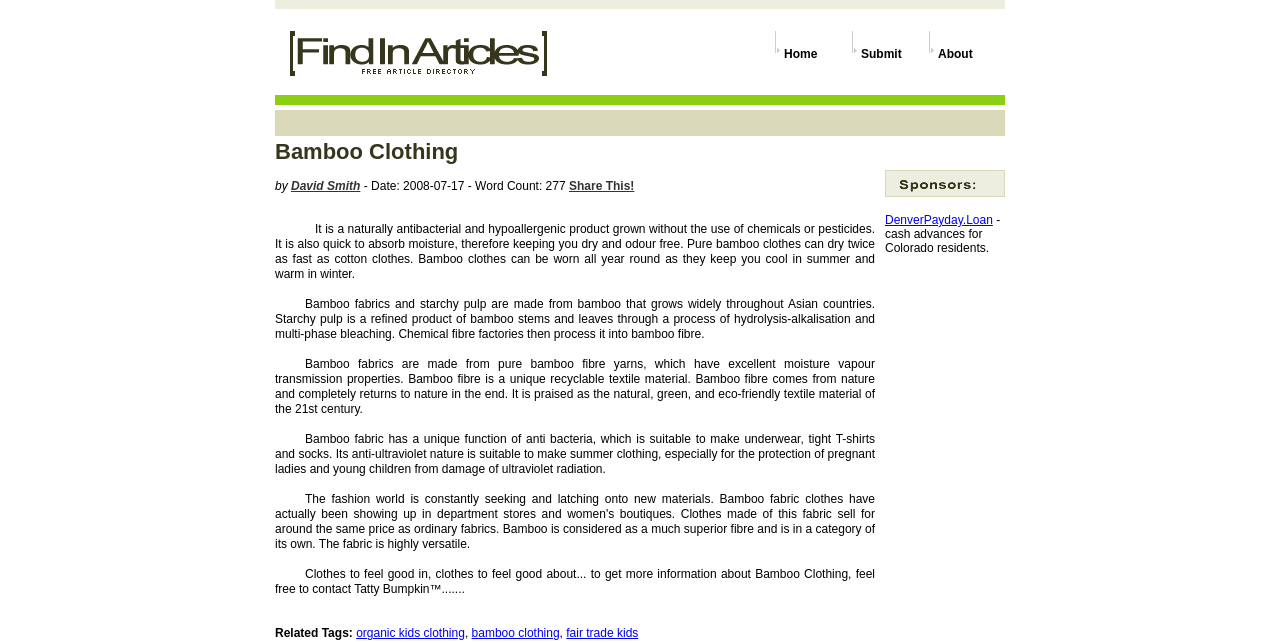Create an elaborate caption that covers all aspects of the webpage.

The webpage is about Bamboo Clothing, with a focus on its natural and eco-friendly properties. At the top, there is a navigation menu with links to "Home", "About", and "Submit". Below this menu, the title "Bamboo Clothing" is prominently displayed.

The main content of the page is divided into several paragraphs of text, which describe the benefits of bamboo clothing, such as its antibacterial and hypoallergenic properties, its ability to absorb moisture, and its eco-friendliness. The text also explains how bamboo fabrics are made and their unique properties.

To the right of the main content, there is a section with a heading that is not explicitly stated, but appears to be an advertisement or sponsored link. This section contains a link to "DenverPayday.Loan" and a brief description of the service.

At the bottom of the page, there is a section with related tags, including links to "organic kids clothing", "bamboo clothing", and "fair trade kids".